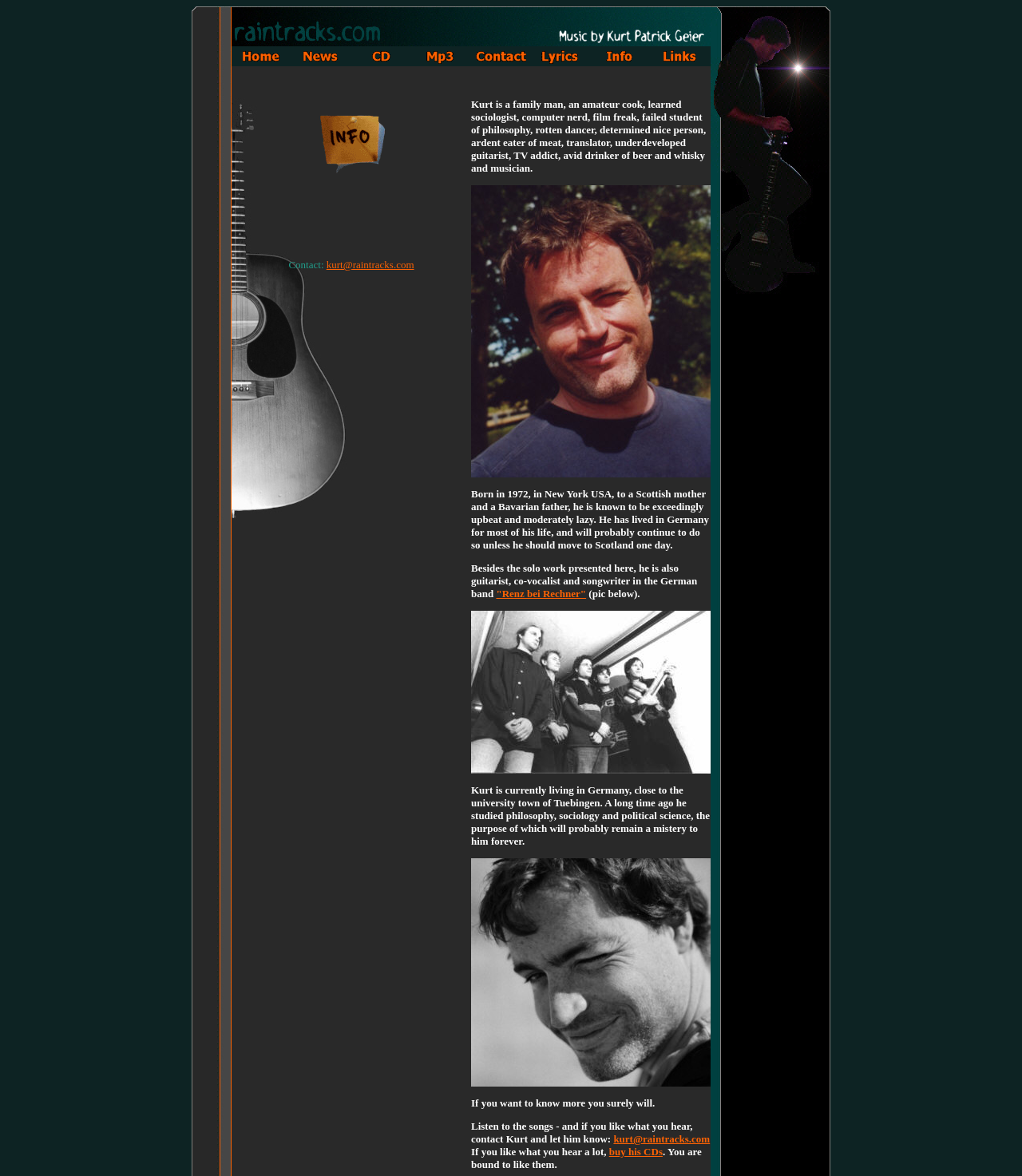Find the bounding box coordinates for the HTML element described as: "name="change8"". The coordinates should consist of four float values between 0 and 1, i.e., [left, top, right, bottom].

[0.637, 0.047, 0.695, 0.058]